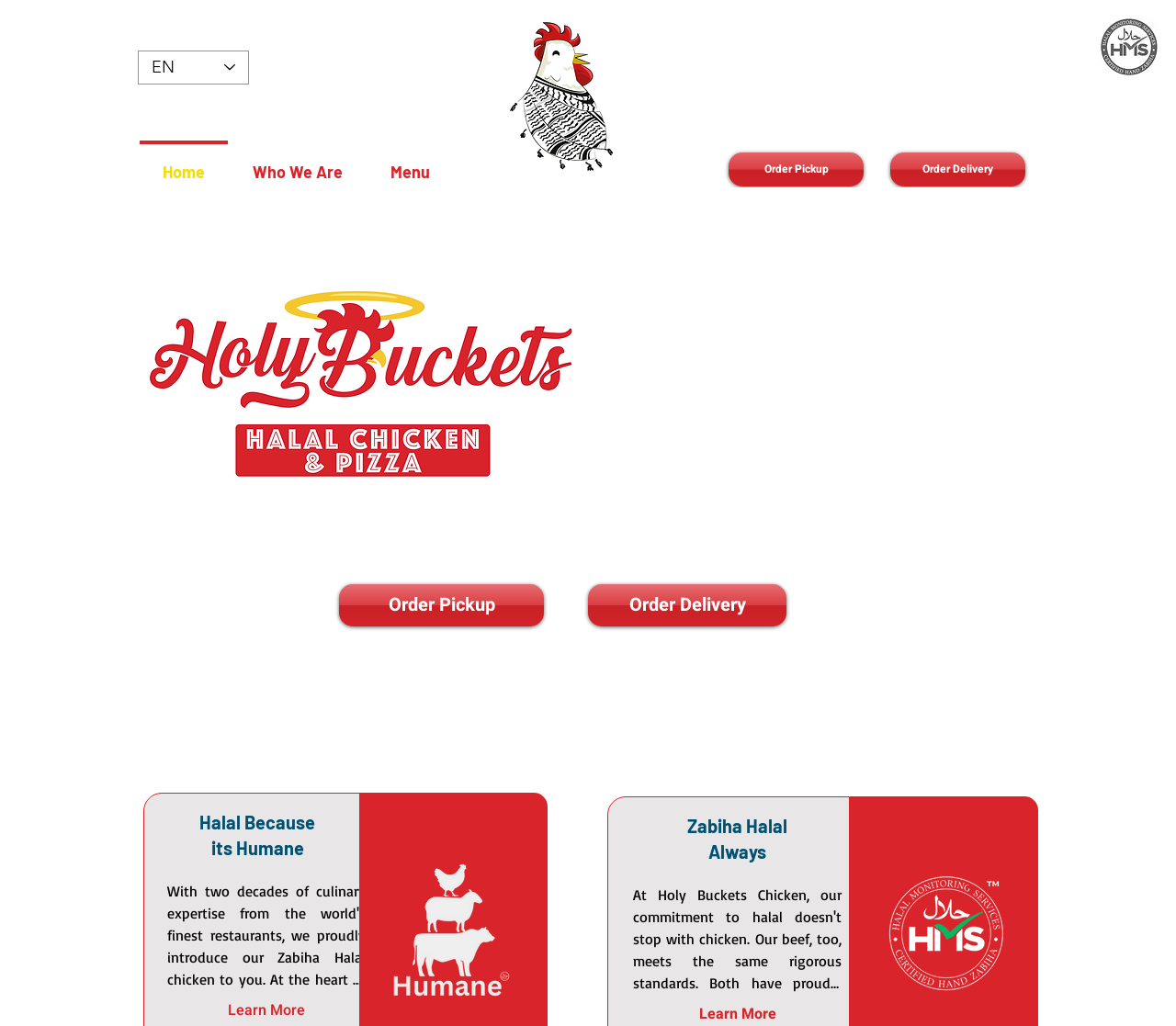Please give a one-word or short phrase response to the following question: 
What are the two options for ordering food from Holy Buckets?

Pickup and Delivery